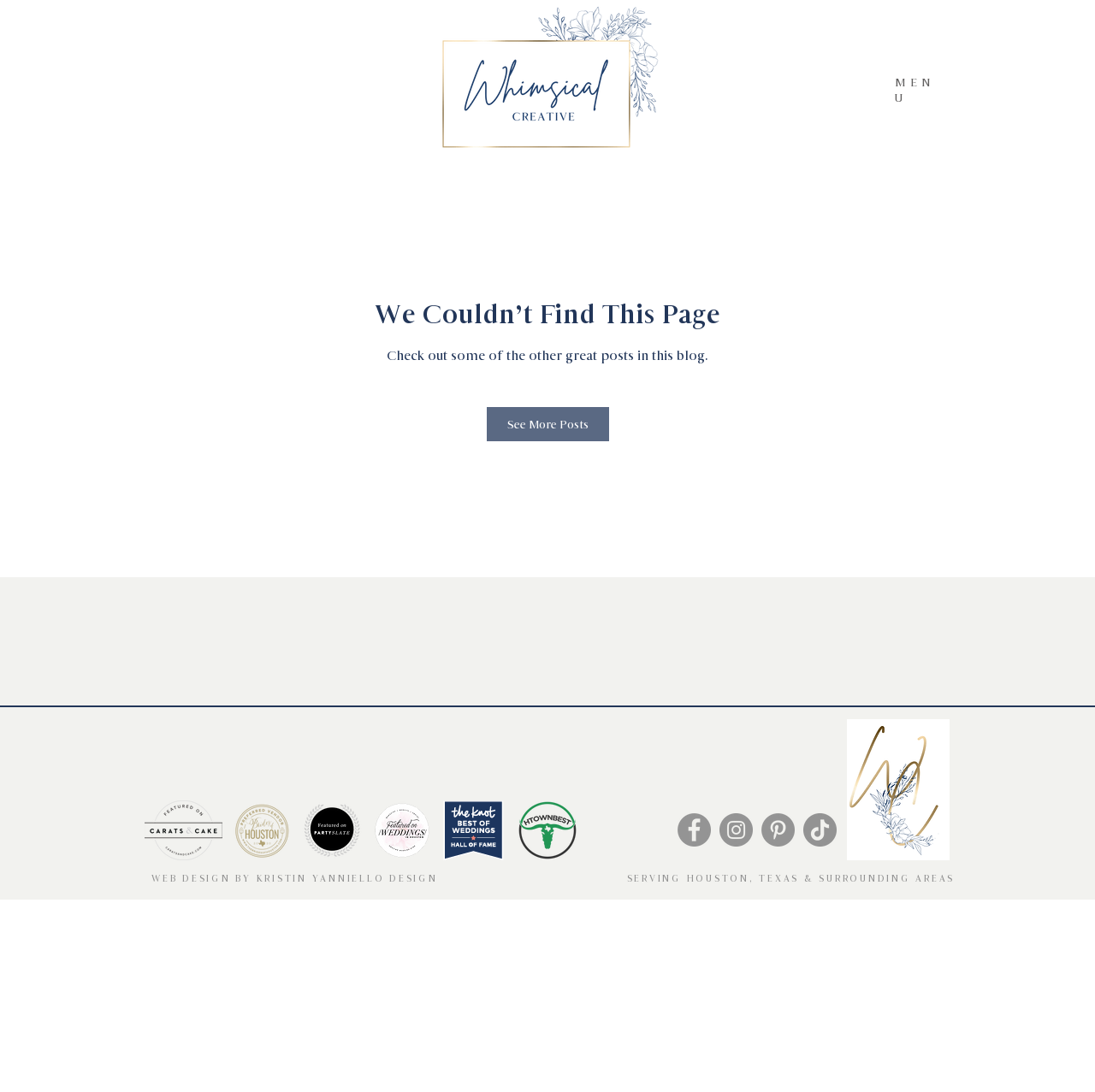Specify the bounding box coordinates of the element's region that should be clicked to achieve the following instruction: "Go to the website designed by Kristin Yanniello Design". The bounding box coordinates consist of four float numbers between 0 and 1, in the format [left, top, right, bottom].

[0.138, 0.8, 0.4, 0.81]